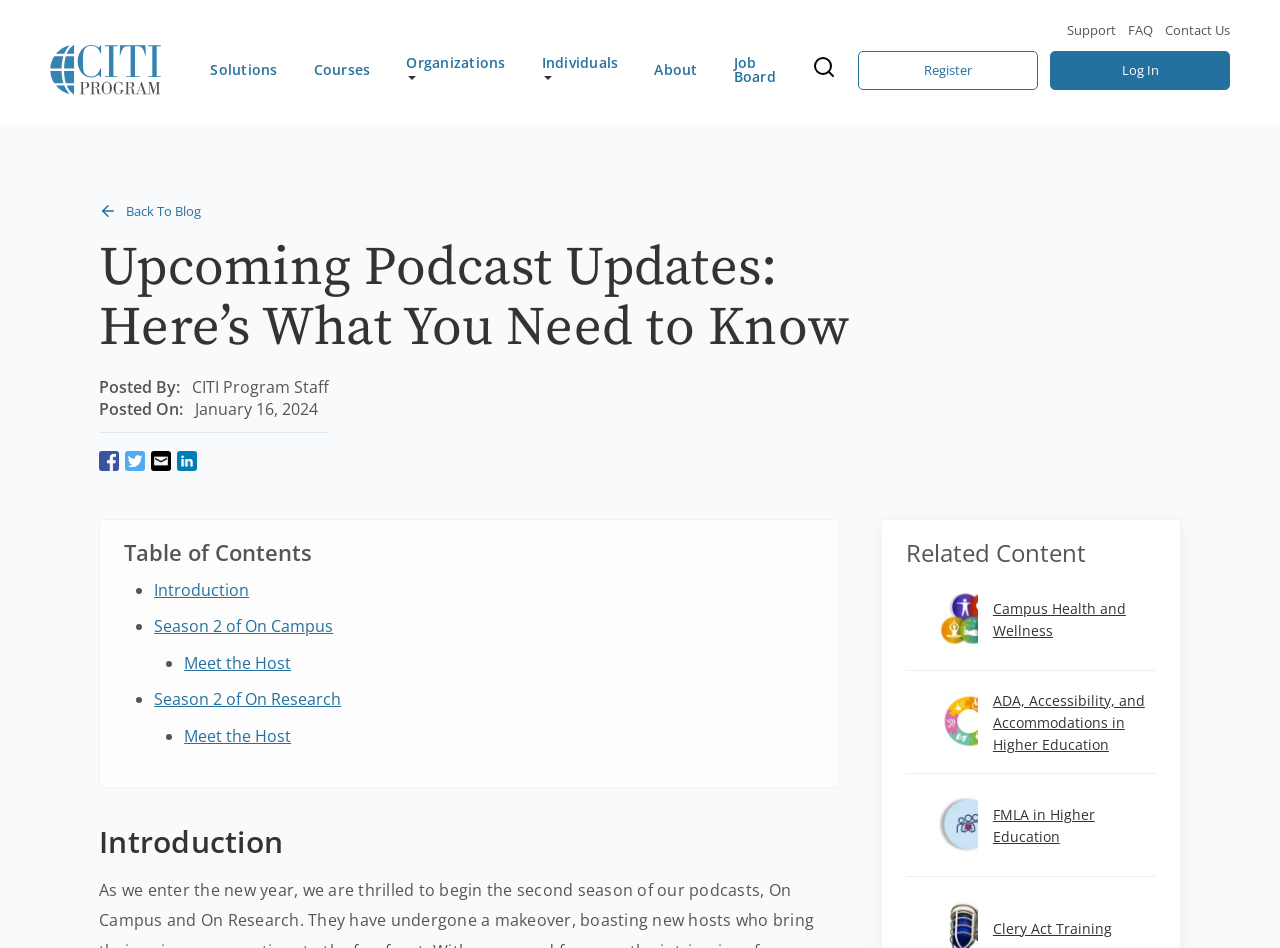Give a one-word or short phrase answer to the question: 
What is the topic of the 'Season 2 of On Research' link?

On Research podcast